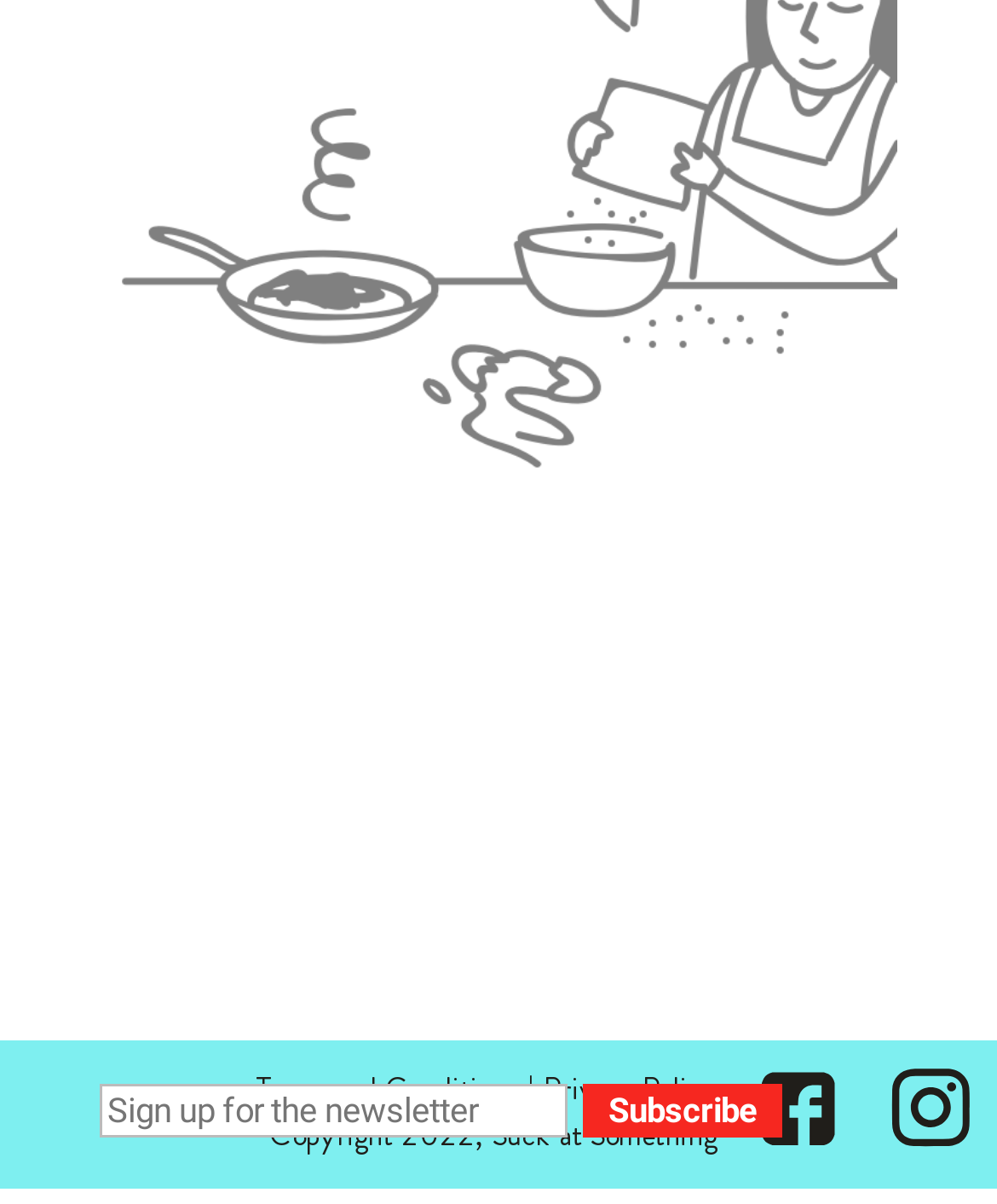What is the position of the 'Terms and Conditions' link?
Please look at the screenshot and answer using one word or phrase.

Above the copyright text